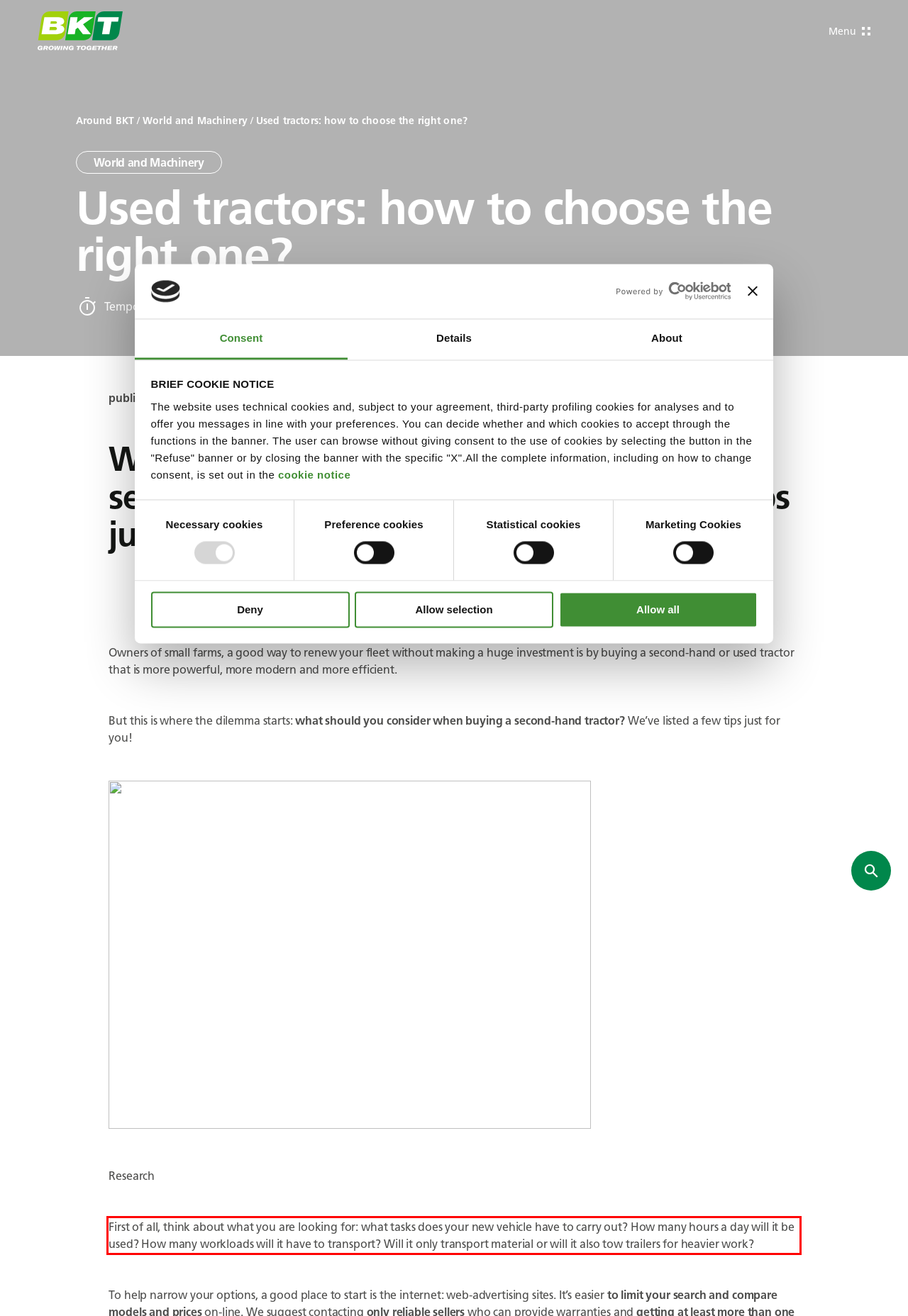Analyze the screenshot of the webpage that features a red bounding box and recognize the text content enclosed within this red bounding box.

First of all, think about what you are looking for: what tasks does your new vehicle have to carry out? How many hours a day will it be used? How many workloads will it have to transport? Will it only transport material or will it also tow trailers for heavier work?